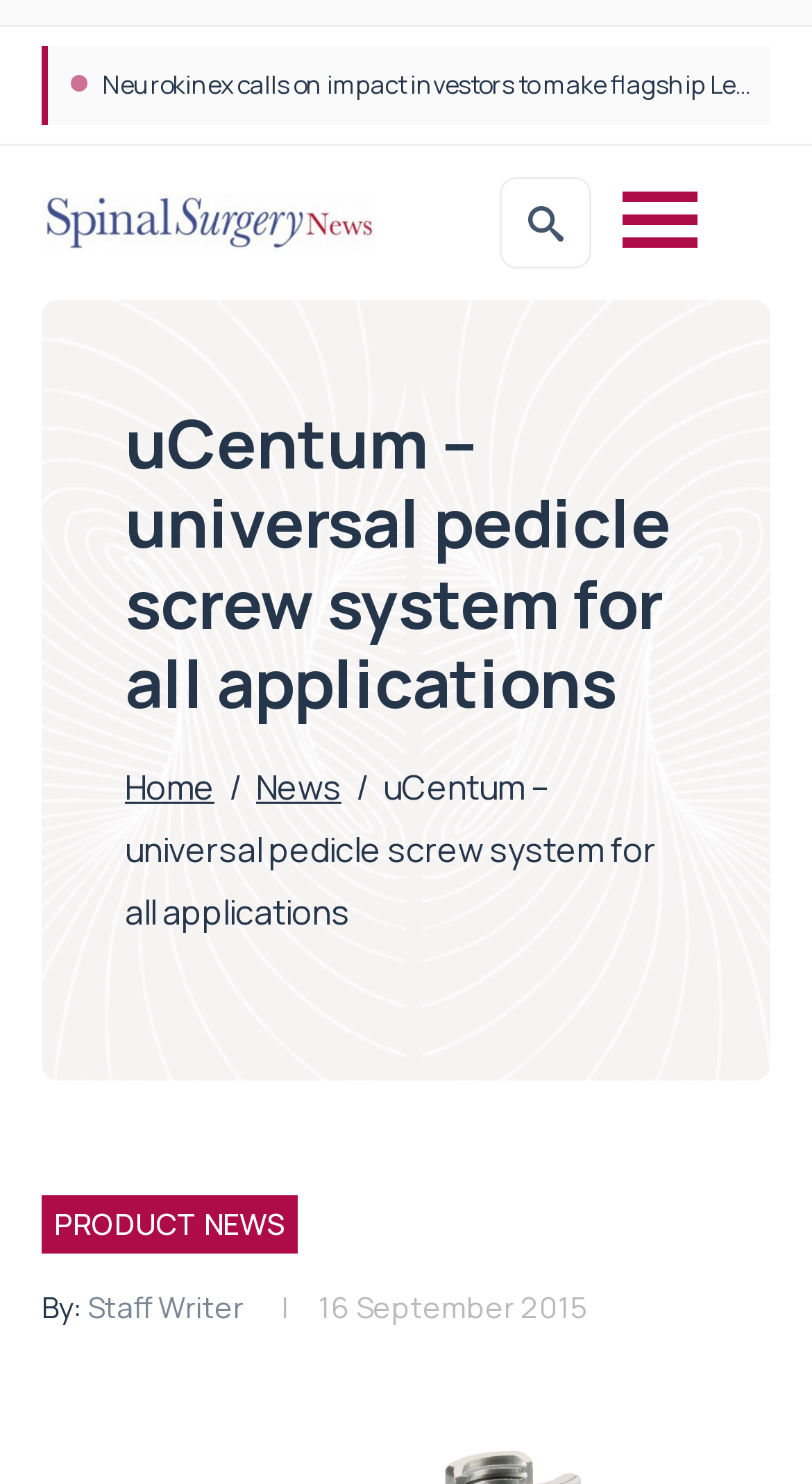Predict the bounding box of the UI element based on this description: "Staff Writer".

[0.108, 0.867, 0.3, 0.893]